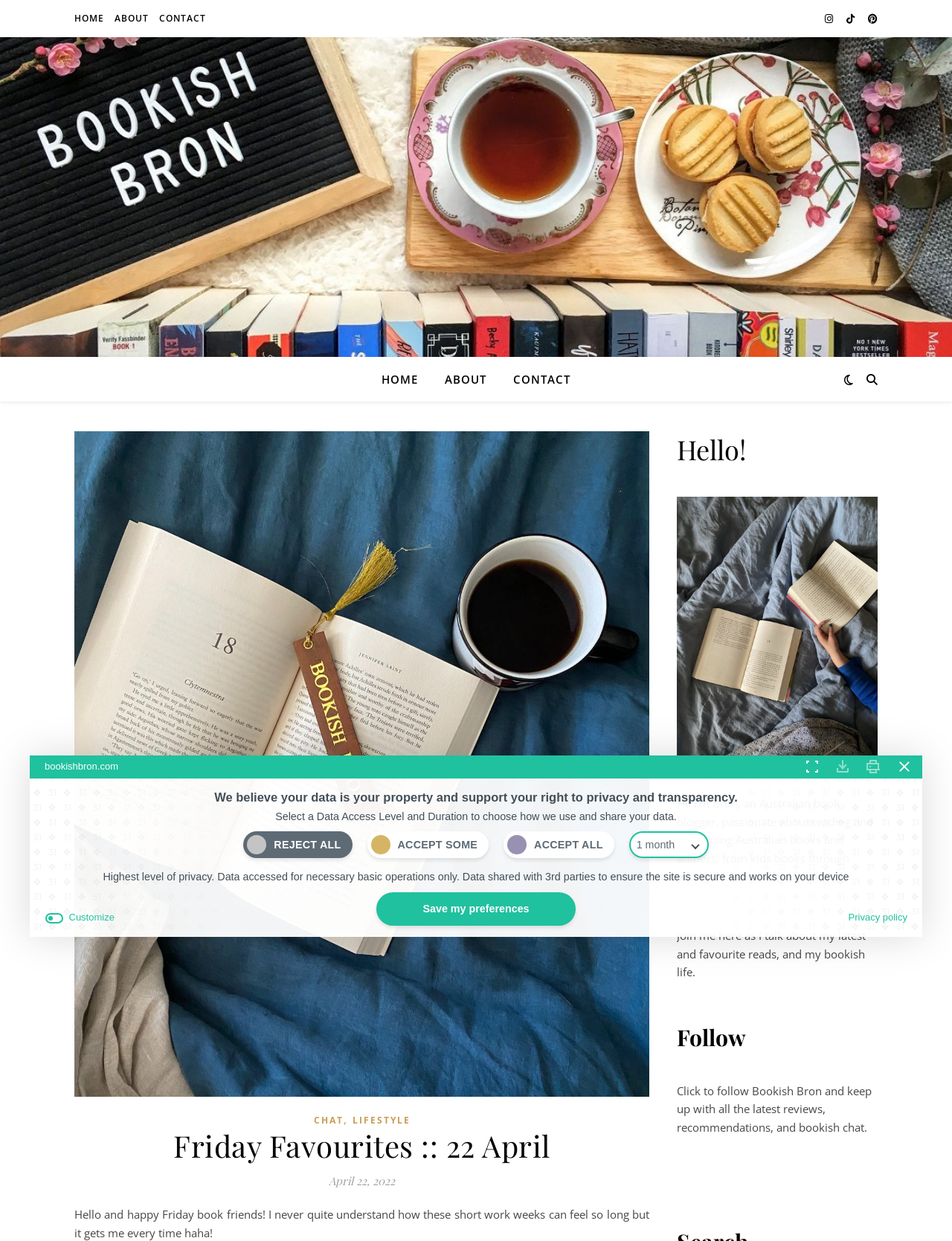Create a detailed summary of the webpage's content and design.

This webpage is a blog called "Friday Favourites" by Bookish Bron, an Australian book blogger. At the top of the page, there are three social media links and a navigation menu with links to "HOME", "ABOUT", and "CONTACT". Below the navigation menu, there is a header section with a link to "CHAT" and "LIFESTYLE", followed by a heading that reads "Friday Favourites :: 22 April" and a date "April 22, 2022".

The main content of the page starts with a greeting "Hello and happy Friday book friends!" followed by a brief introduction to the blogger. There is a heading "Hello!" with a figure below it, which is likely an image. The introduction continues with a paragraph about the blogger's passion for reading and supporting Australian books and authors.

Below the introduction, there is a section with a heading "Follow" and a button to follow the blog. There is also an iframe with a "Follow Button". The page also has a section with a heading "Friday Favourites" which is likely the main content of the blog post.

On the right side of the page, there is a modal dialog box with a privacy policy message. The dialog box has several buttons, including "Expand Toggle", "Download Consent", "Print Consent", and "Close Compliance". There is also a radiogroup with three options: "Reject All", "Accept Some", and "Accept All", and a combobox to select a data access level and duration. The dialog box also has several buttons, including "Save my preferences", "Customize", and "Privacy policy".